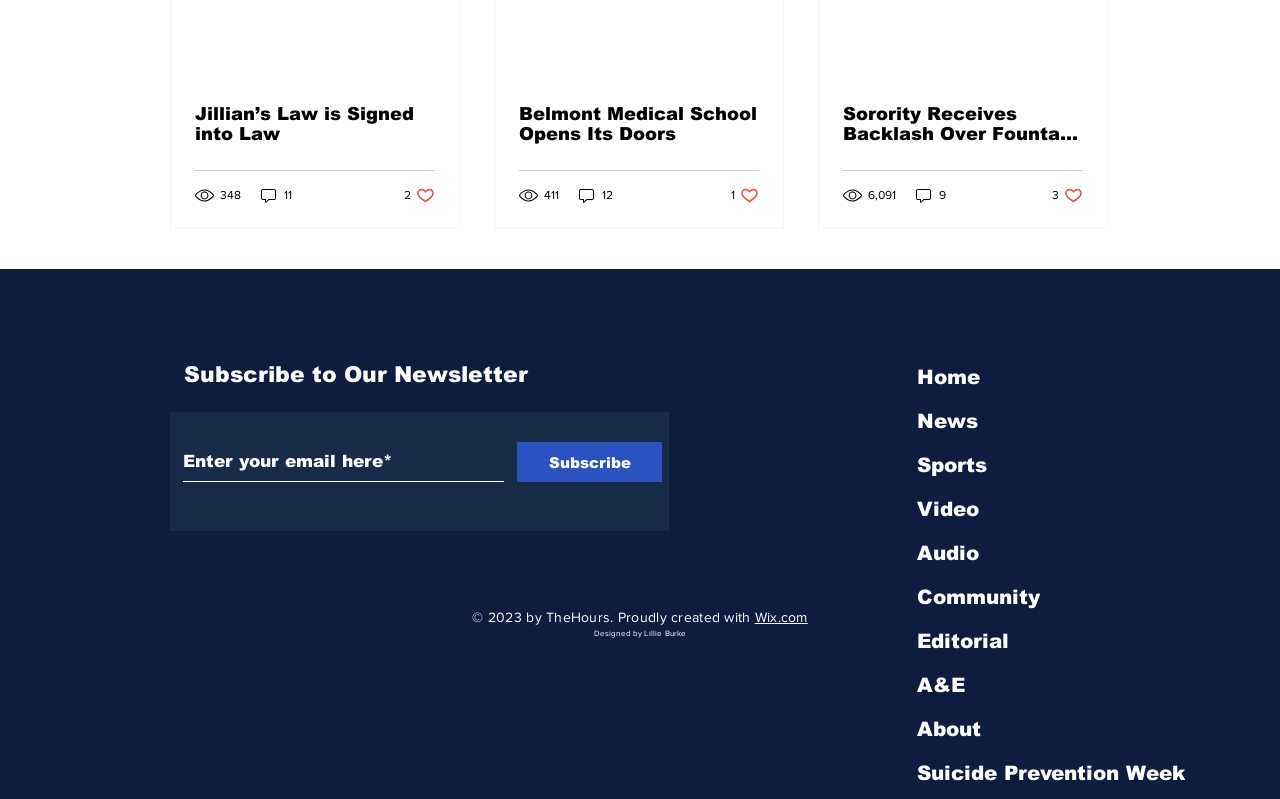Use a single word or phrase to answer the question: 
How many comments does the second article have?

12